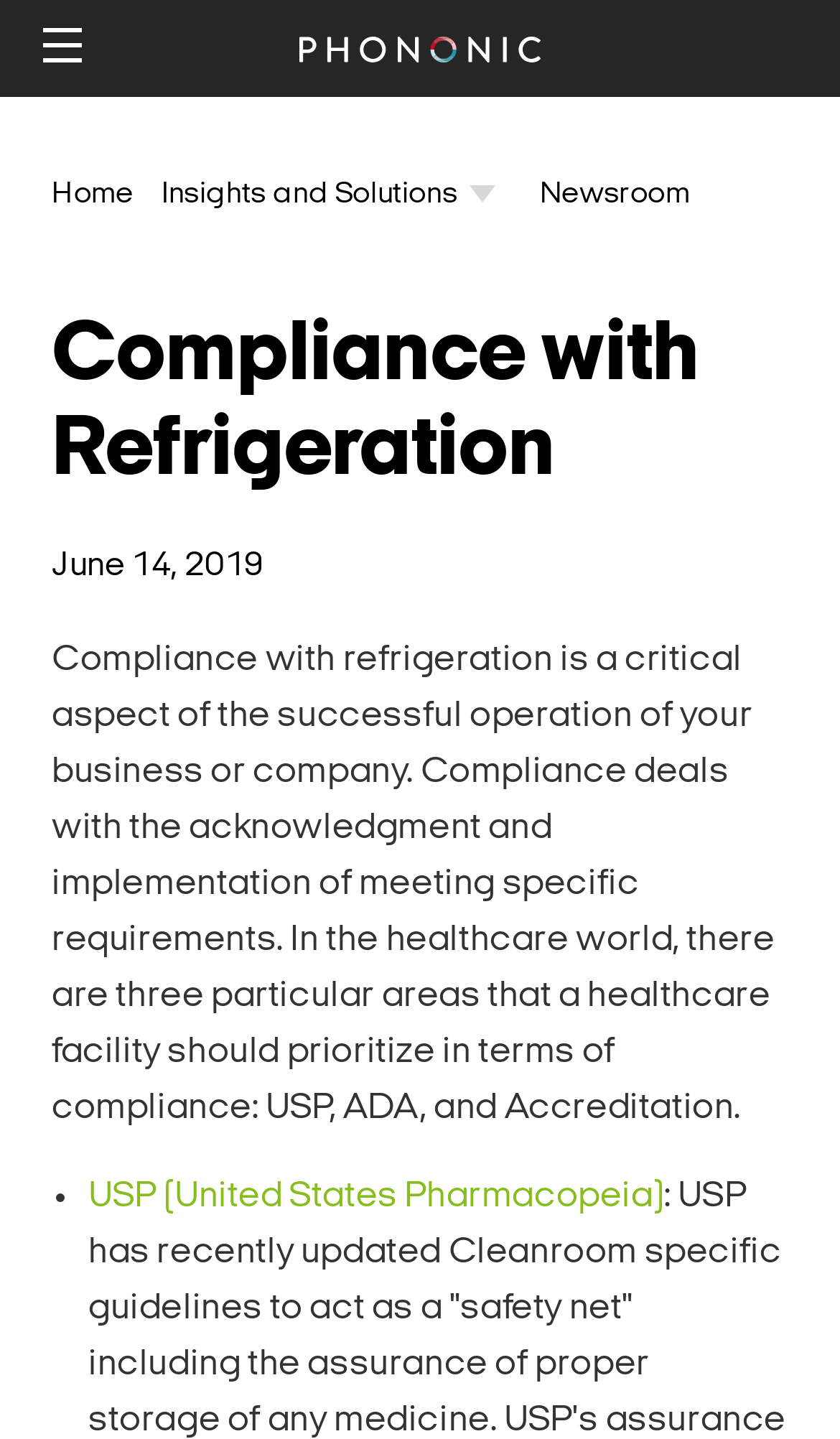What is the company name?
Using the image as a reference, answer with just one word or a short phrase.

Phononic